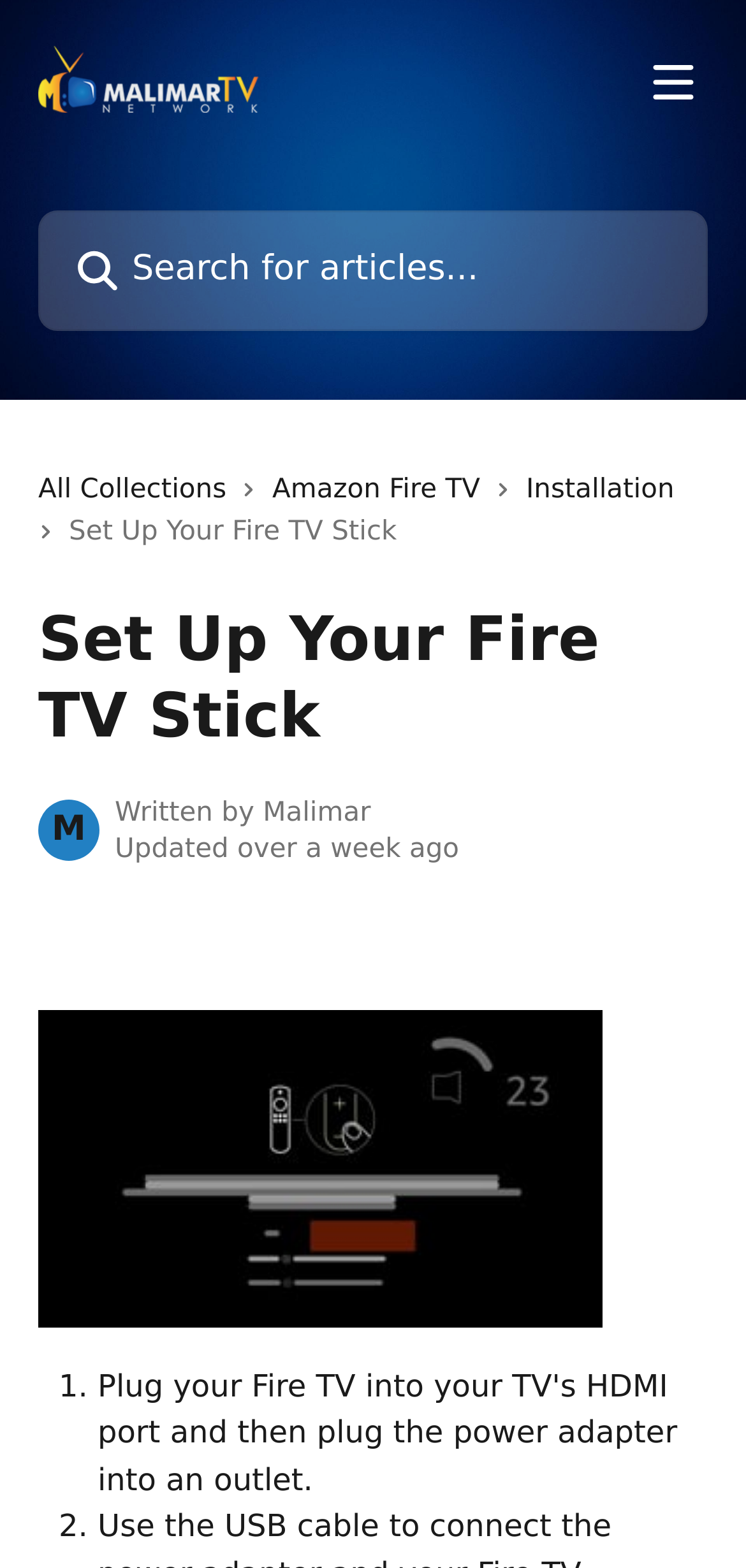What is the name of the author of the article?
Using the image, give a concise answer in the form of a single word or short phrase.

Malimar